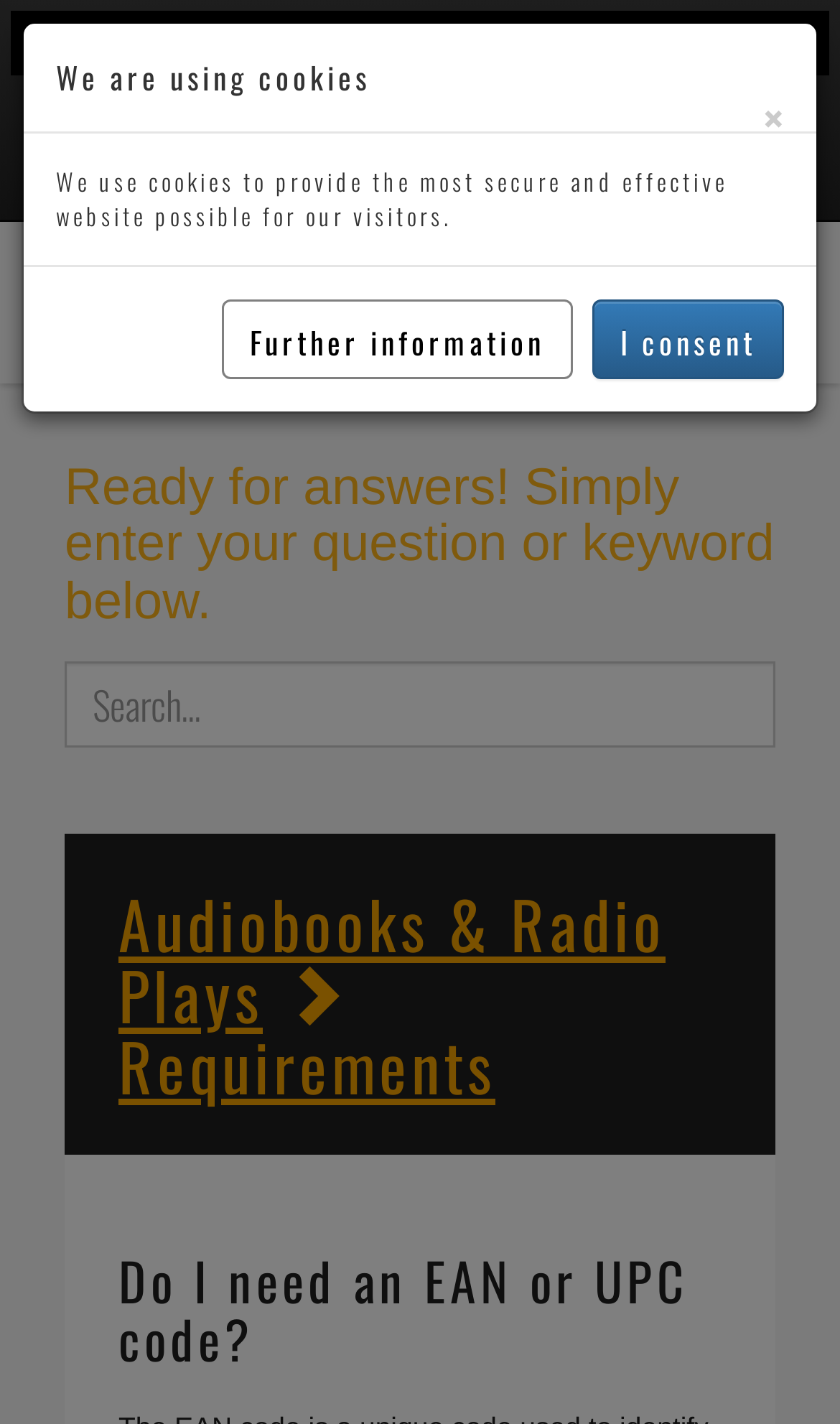Please give the bounding box coordinates of the area that should be clicked to fulfill the following instruction: "Call the phone number". The coordinates should be in the format of four float numbers from 0 to 1, i.e., [left, top, right, bottom].

[0.35, 0.074, 0.655, 0.098]